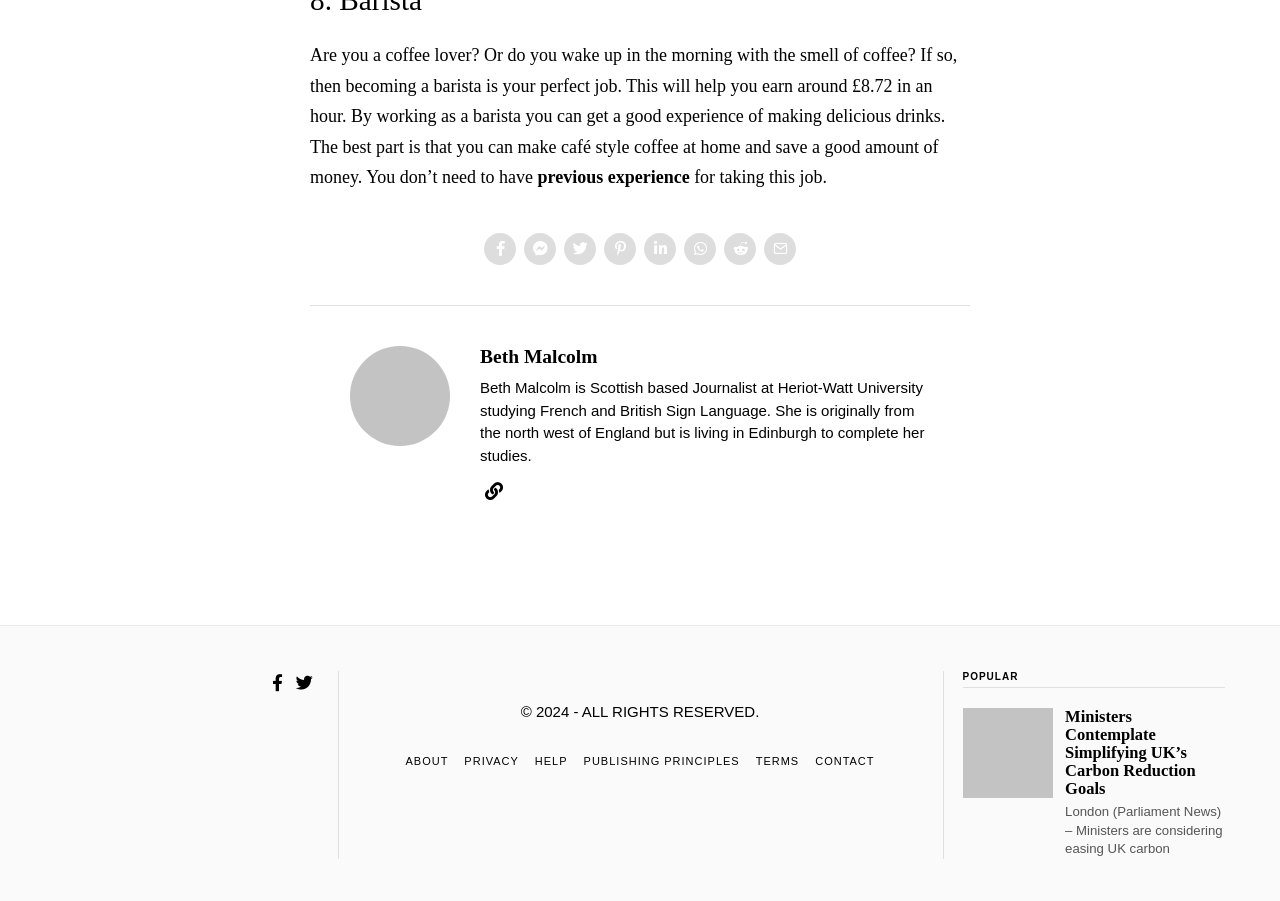Identify the bounding box coordinates of the specific part of the webpage to click to complete this instruction: "Read the article about Ministers Contemplate Simplifying UK's Carbon Reduction Goals".

[0.832, 0.785, 0.957, 0.886]